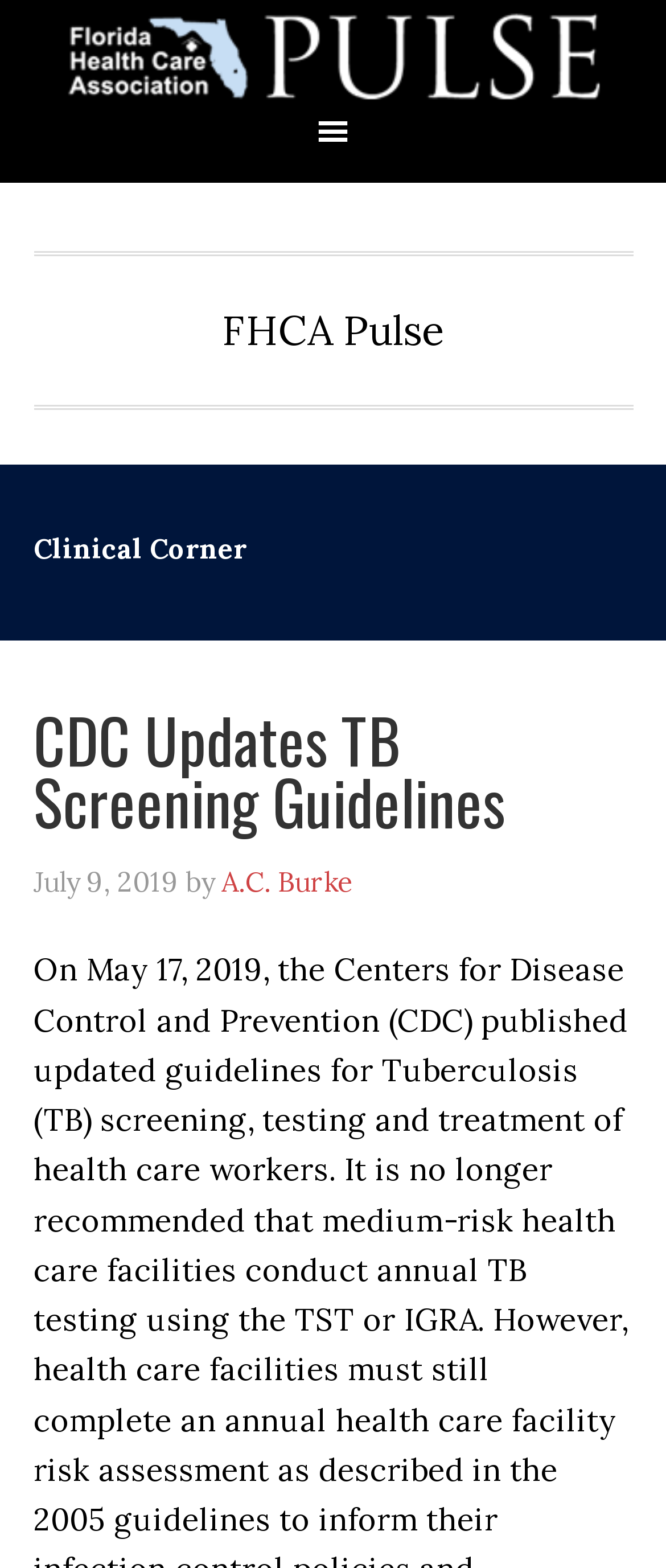Respond with a single word or phrase to the following question: When was the first article published?

July 9, 2019